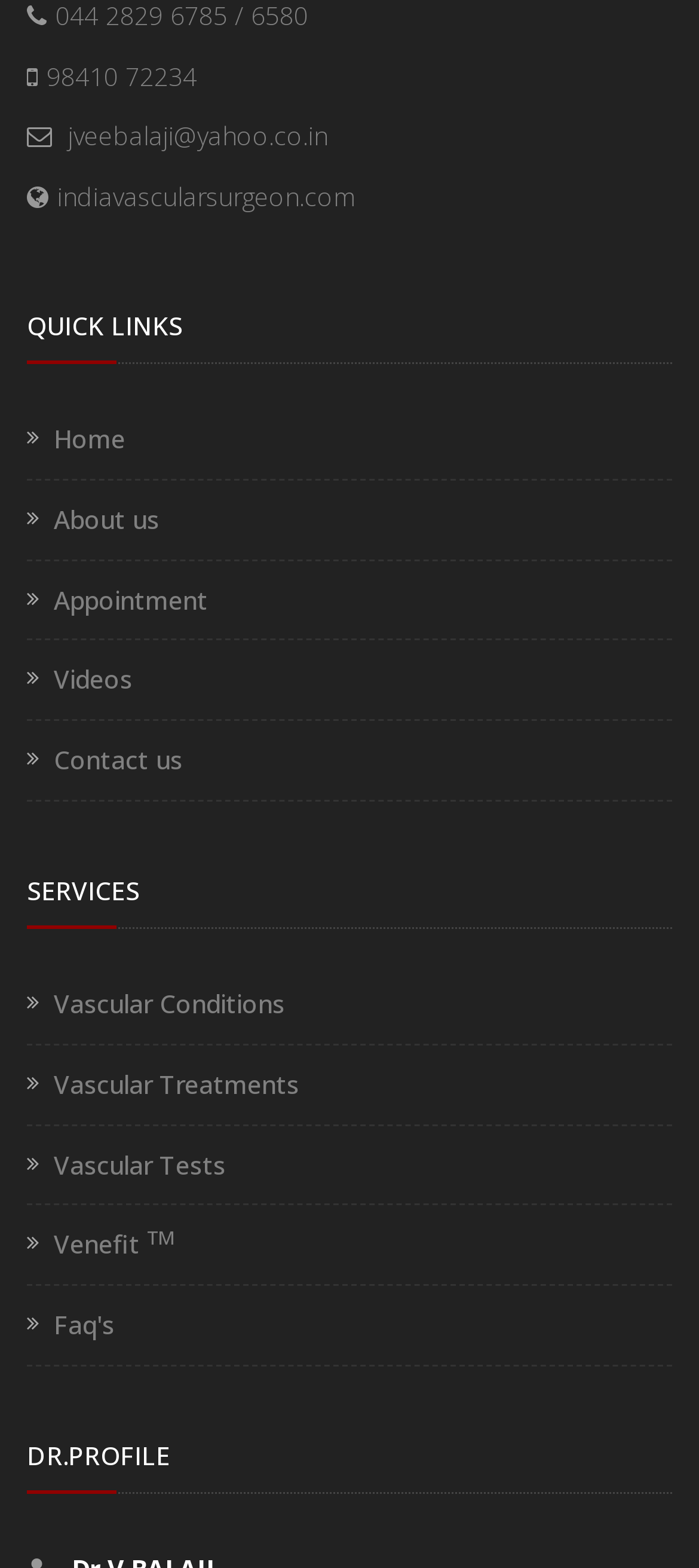Determine the bounding box coordinates of the section I need to click to execute the following instruction: "learn about vascular conditions". Provide the coordinates as four float numbers between 0 and 1, i.e., [left, top, right, bottom].

[0.077, 0.629, 0.408, 0.651]